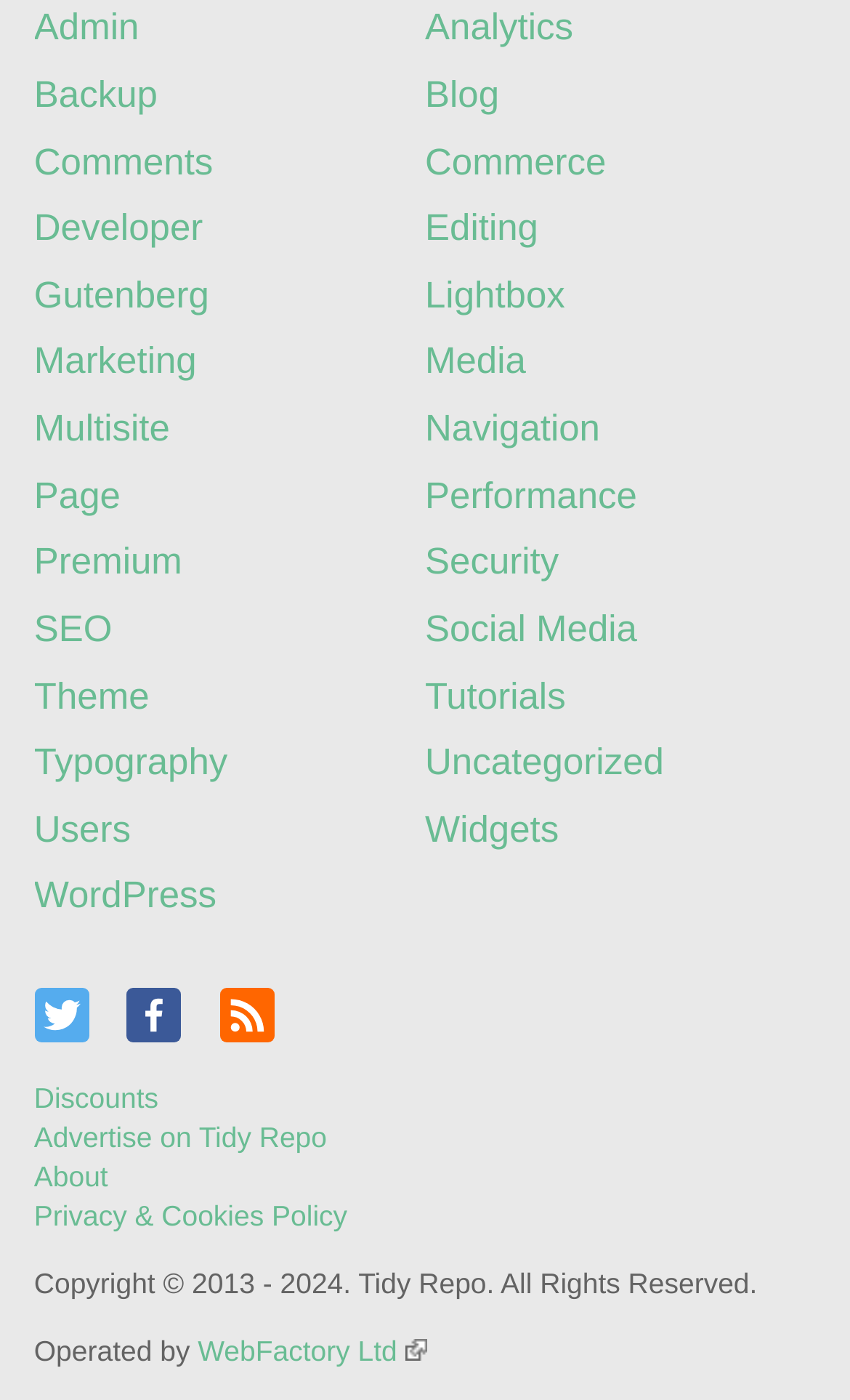Please provide the bounding box coordinate of the region that matches the element description: alt="Clinique Sleeve". Coordinates should be in the format (top-left x, top-left y, bottom-right x, bottom-right y) and all values should be between 0 and 1.

None